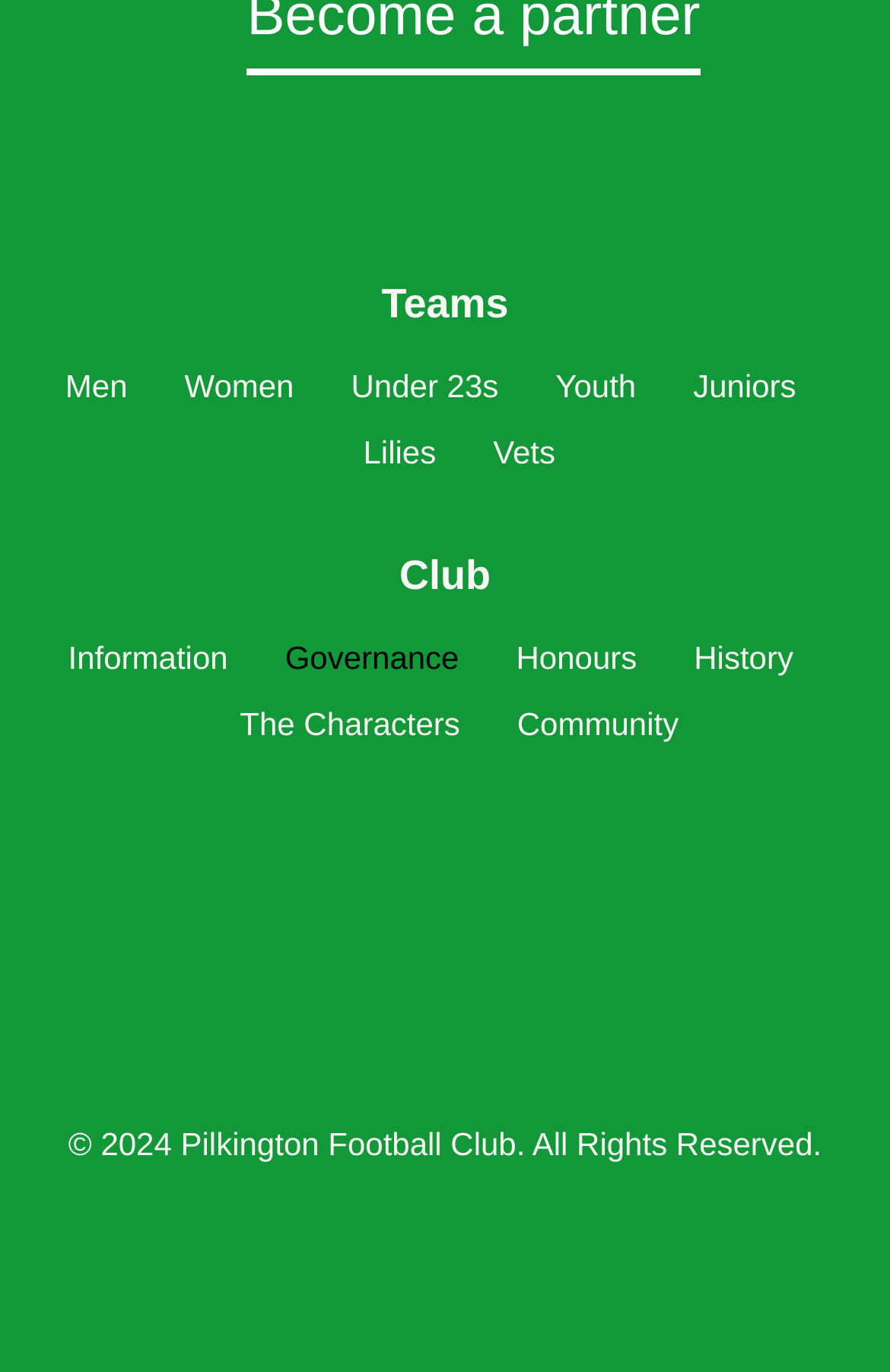Locate the UI element described by Vets and provide its bounding box coordinates. Use the format (top-left x, top-left y, bottom-right x, bottom-right y) with all values as floating point numbers between 0 and 1.

[0.554, 0.305, 0.624, 0.354]